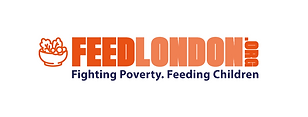Explain the image thoroughly, mentioning every notable detail.

The image features the logo of **FeedLondon.org**, prominently displayed in an engaging and vibrant design. The logo includes the text "FEEDLONDON" in bold orange letters, emphasizing the organization's mission. Below this, in a darker blue font, are the words "Fighting Poverty. Feeding Children." This tagline clearly communicates the organization's dedication to addressing food insecurity and providing assistance to children in need within London. Accompanying the text is an icon of a bowl filled with fruits, adding a visual representation of nourishment and care, reinforcing the mission of the organization. The overall design combines clarity and impact, fostering awareness of the important cause.